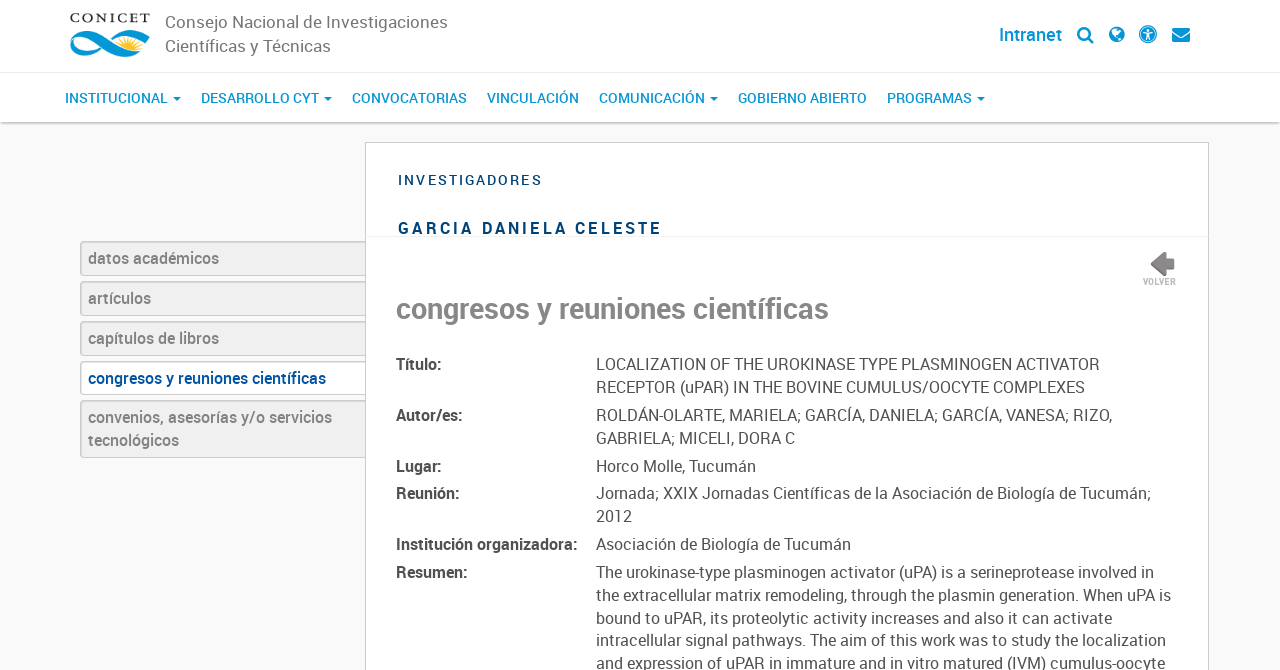Given the webpage screenshot and the description, determine the bounding box coordinates (top-left x, top-left y, bottom-right x, bottom-right y) that define the location of the UI element matching this description: capítulos de libros

[0.062, 0.479, 0.285, 0.531]